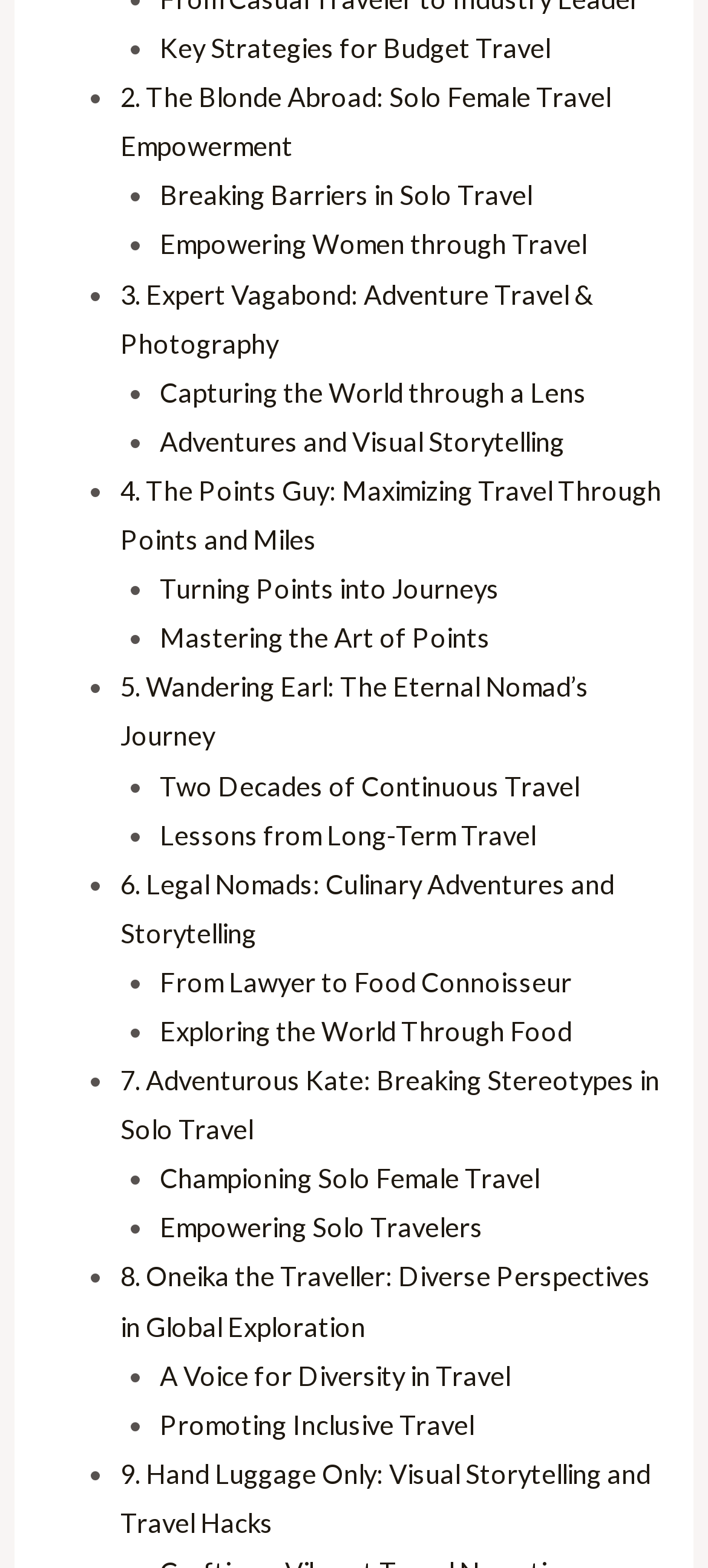Could you provide the bounding box coordinates for the portion of the screen to click to complete this instruction: "Explore 'Capturing the World through a Lens'"?

[0.226, 0.24, 0.828, 0.26]